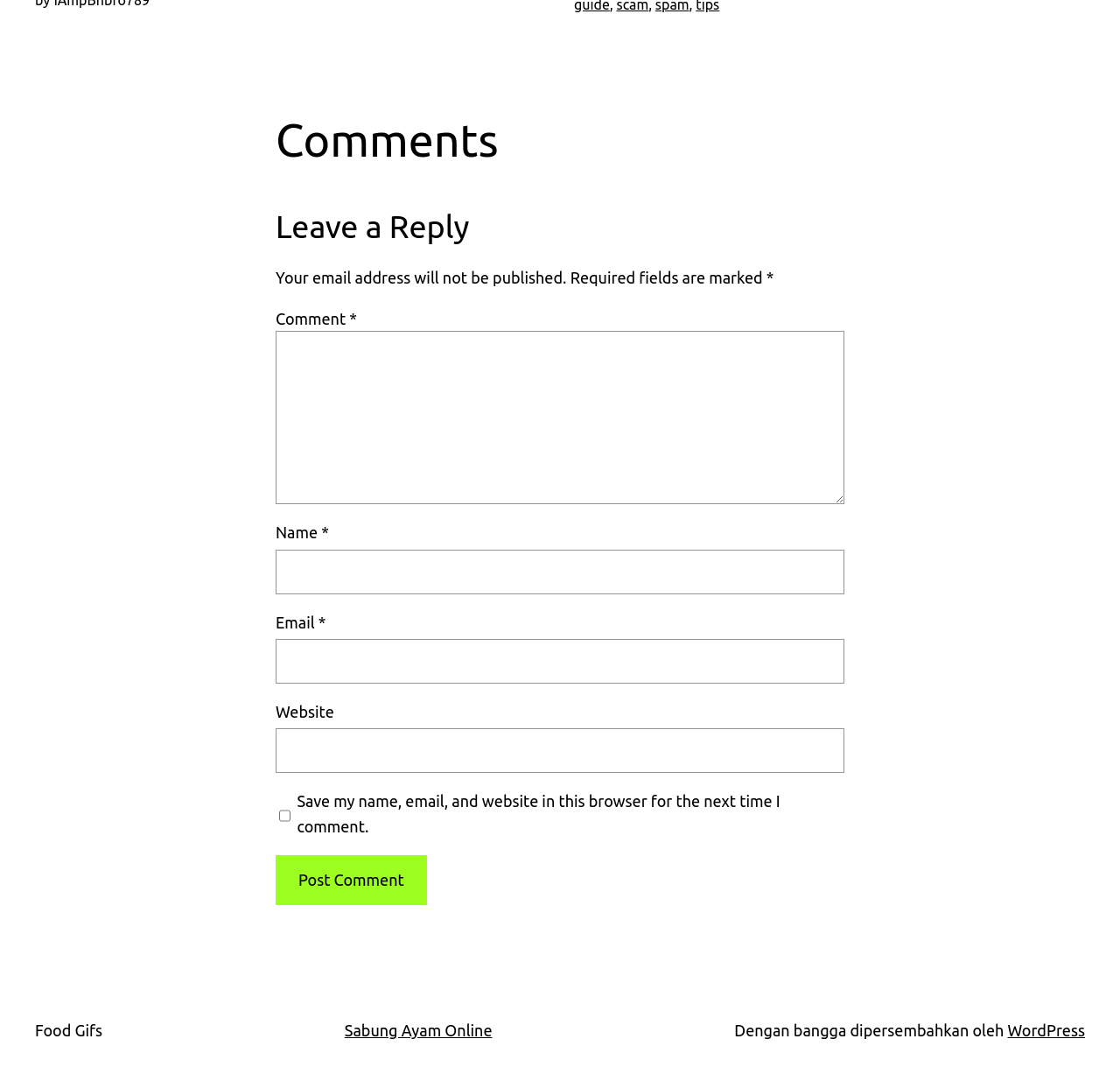Give a succinct answer to this question in a single word or phrase: 
What is the purpose of the text box labeled 'Comment'?

To enter a comment